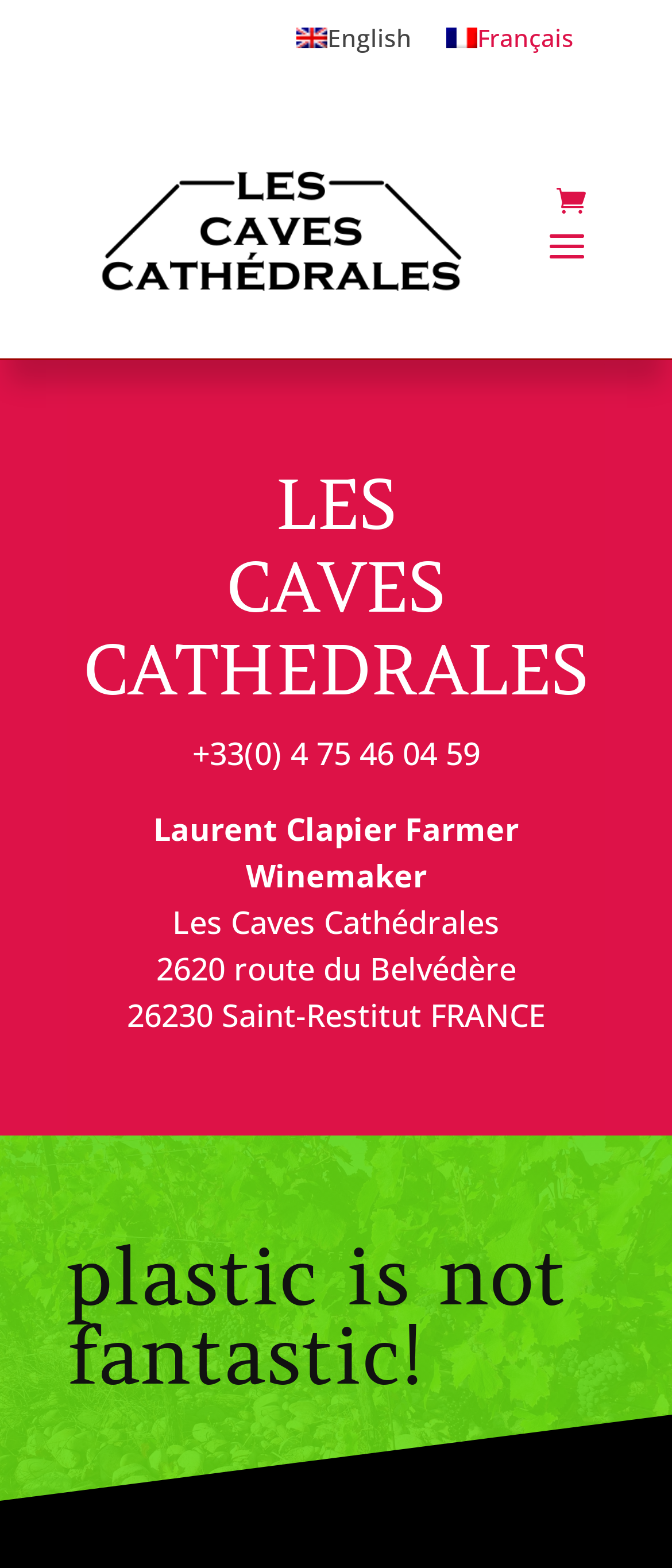Using the given element description, provide the bounding box coordinates (top-left x, top-left y, bottom-right x, bottom-right y) for the corresponding UI element in the screenshot: English

[0.415, 0.01, 0.638, 0.039]